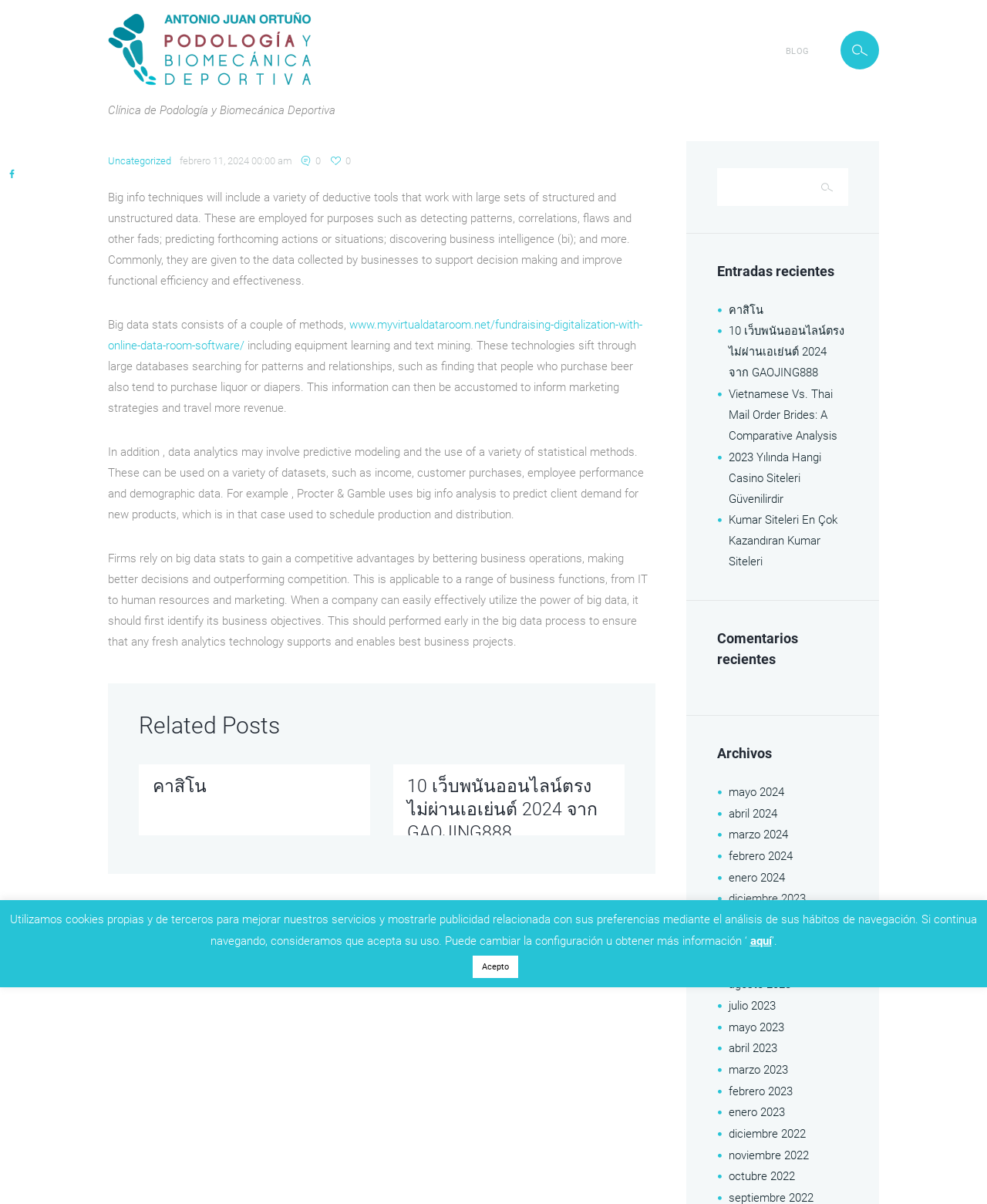Pinpoint the bounding box coordinates of the clickable area necessary to execute the following instruction: "Read the article about big data techniques". The coordinates should be given as four float numbers between 0 and 1, namely [left, top, right, bottom].

[0.109, 0.159, 0.64, 0.239]